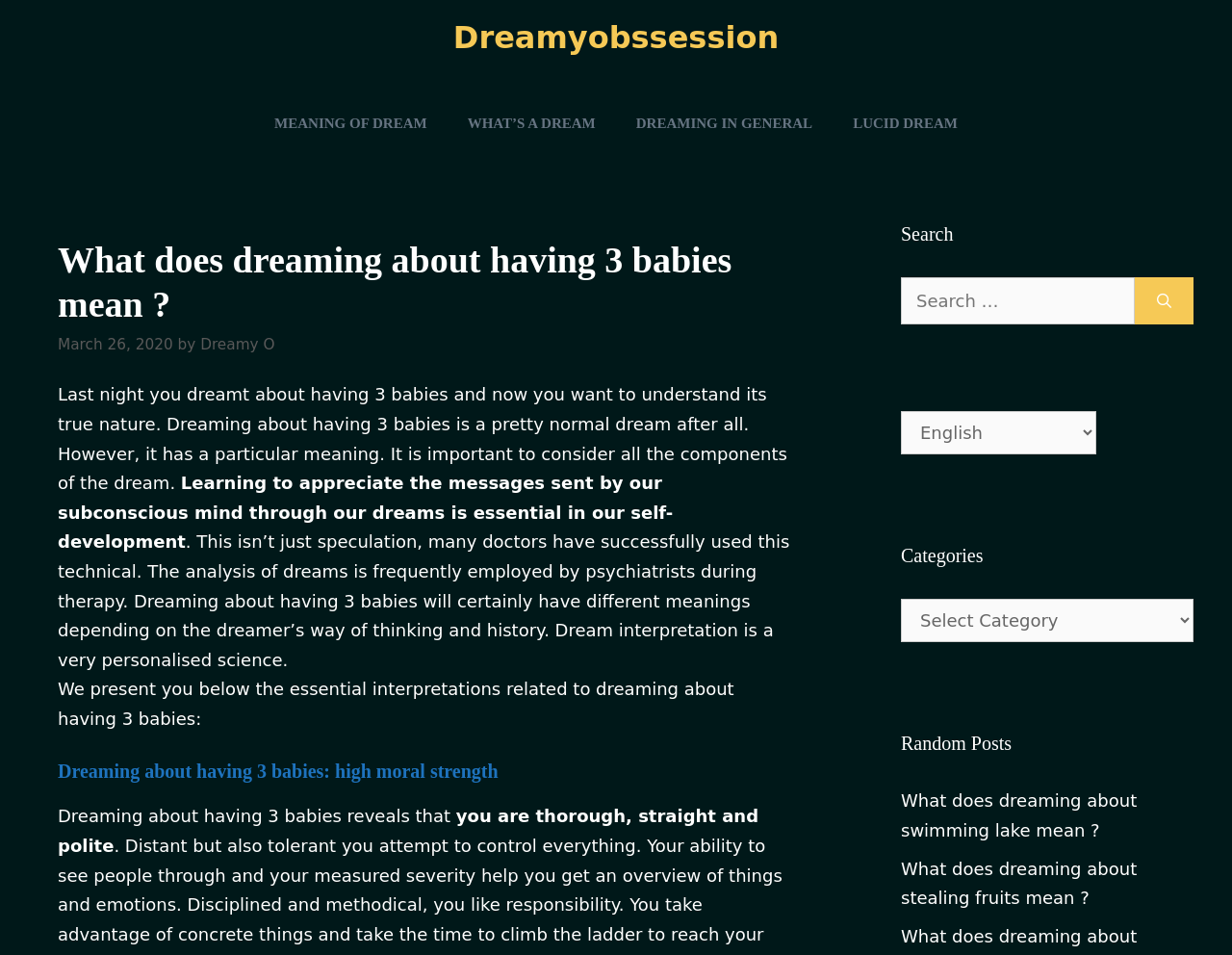Summarize the contents and layout of the webpage in detail.

This webpage is about dream interpretation, specifically focusing on the meaning of dreaming about having 3 babies. At the top, there is a banner with the site's name and a link to "Dreamyobssession". Below the banner, there is a navigation menu with links to other dream-related topics, such as "MEANING OF DREAM", "WHAT'S A DREAM", "DREAMING IN GENERAL", and "LUCID DREAM".

The main content area is divided into sections. The first section has a heading that repeats the title of the webpage, "What does dreaming about having 3 babies mean?", followed by a time stamp indicating when the article was published, and the author's name, "Dreamy O". The article begins by explaining that dreaming about having 3 babies is a normal dream and has a particular meaning. It emphasizes the importance of considering all components of the dream and appreciating the messages sent by our subconscious mind through our dreams.

The article continues with several paragraphs of text, discussing the significance of dream interpretation and its use in psychiatry. It then presents the essential interpretations related to dreaming about having 3 babies, including a section titled "Dreaming about having 3 babies: high moral strength", which describes the dreamer's personality traits.

On the right side of the page, there are three complementary sections. The first section has a search bar with a heading "Search" and a button to submit the search query. The second section has a combobox to select a language, and the third section has a heading "Categories" with a combobox to select a category, followed by a heading "Random Posts" with links to other dream-related articles, such as "What does dreaming about swimming lake mean?" and "What does dreaming about stealing fruits mean?".